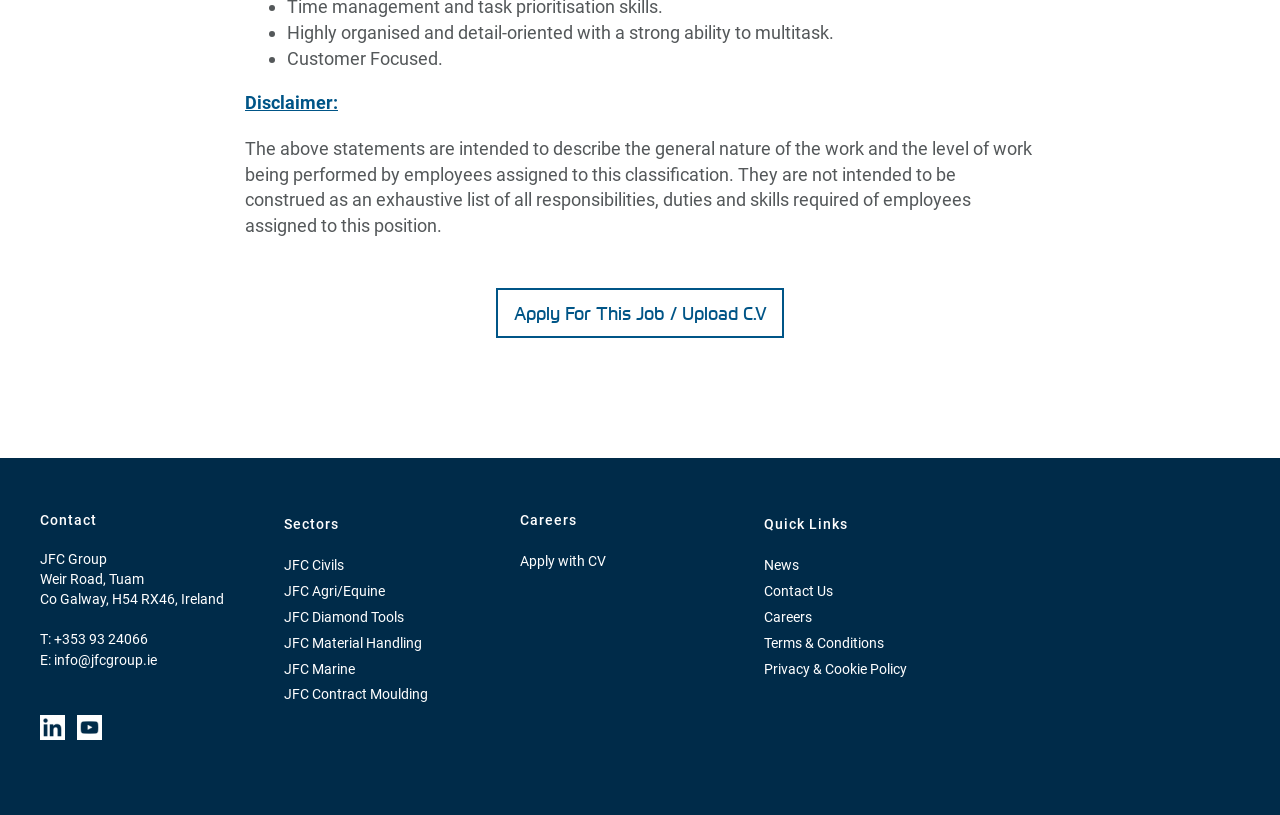Using the provided description parent_node: STEPS AHEAD DANCE, find the bounding box coordinates for the UI element. Provide the coordinates in (top-left x, top-left y, bottom-right x, bottom-right y) format, ensuring all values are between 0 and 1.

None